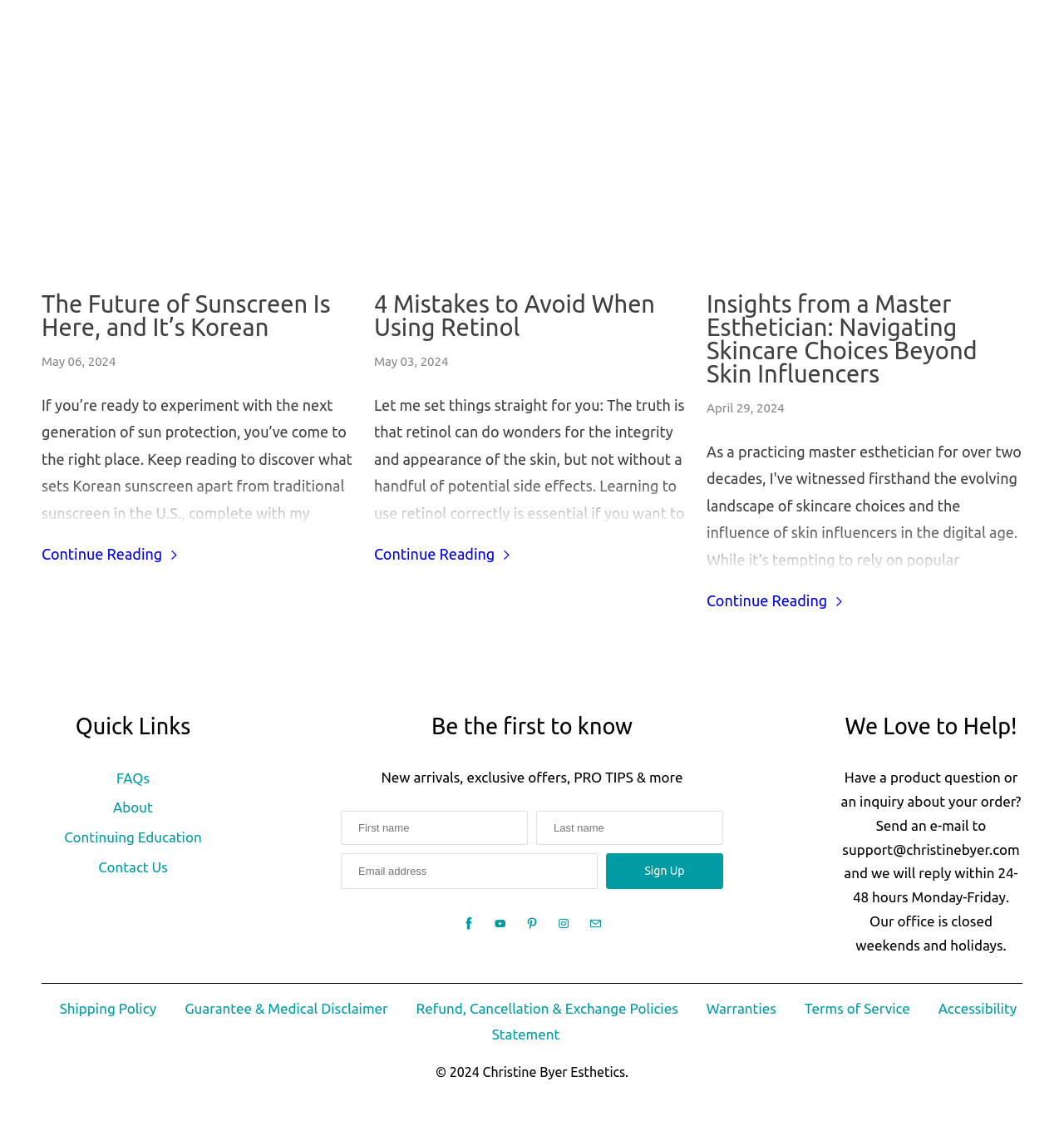From the element description title="Email Christine Byer Esthetics", predict the bounding box coordinates of the UI element. The coordinates must be specified in the format (top-left x, top-left y, bottom-right x, bottom-right y) and should be within the 0 to 1 range.

[0.55, 0.812, 0.569, 0.83]